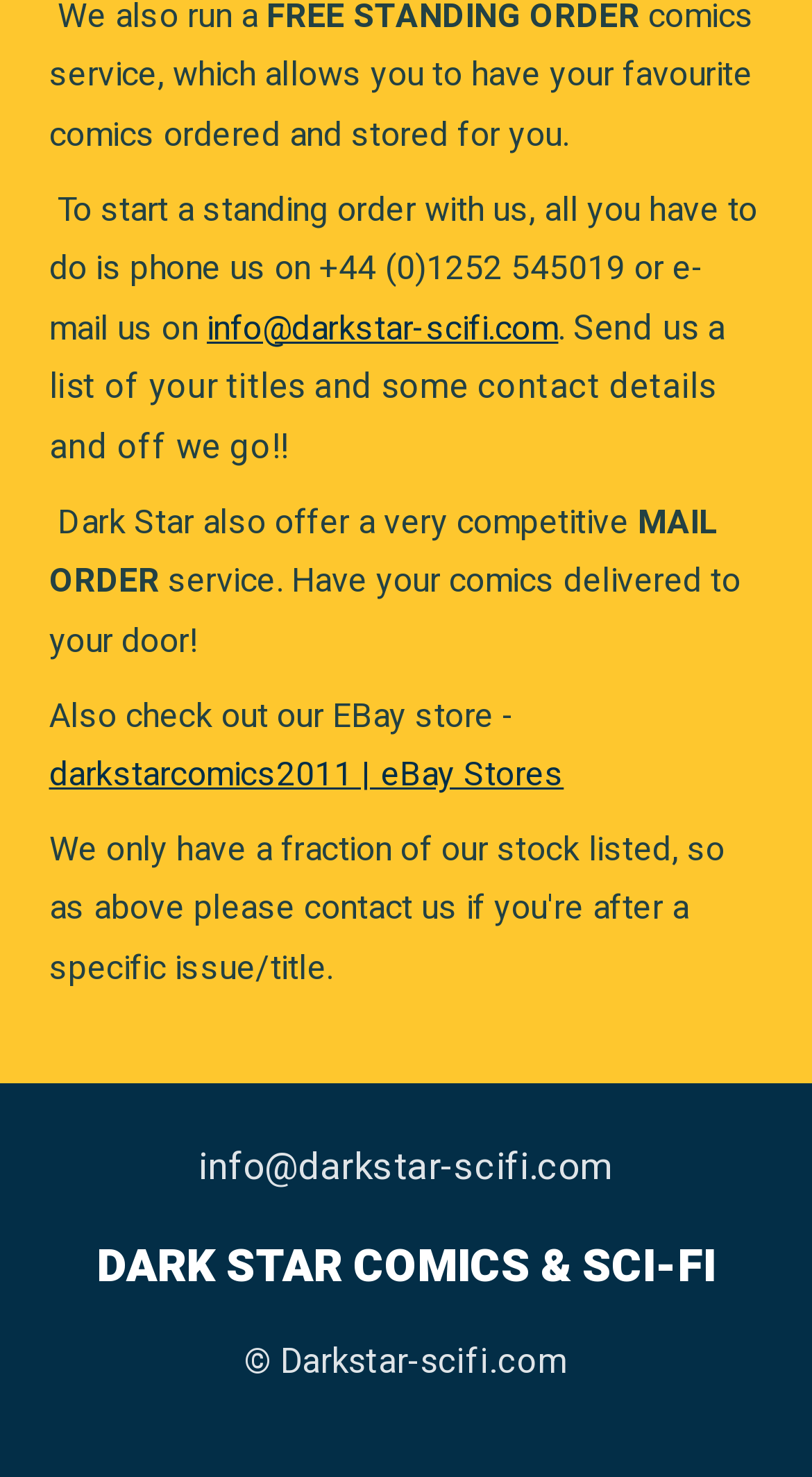Provide the bounding box coordinates for the UI element that is described by this text: "info@darkstar-scifi.com". The coordinates should be in the form of four float numbers between 0 and 1: [left, top, right, bottom].

[0.245, 0.771, 0.755, 0.809]